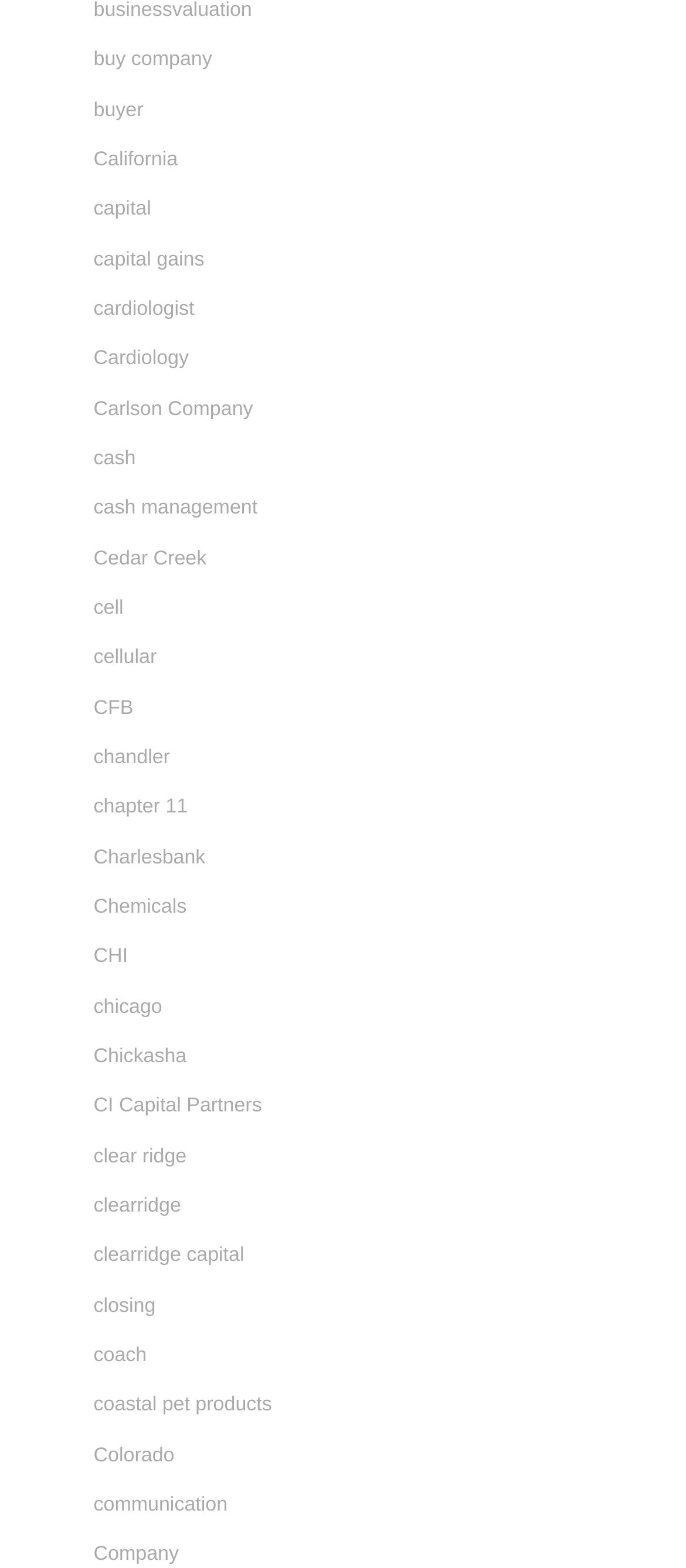Provide a brief response to the question below using a single word or phrase: 
How many links are there on the webpage?

20